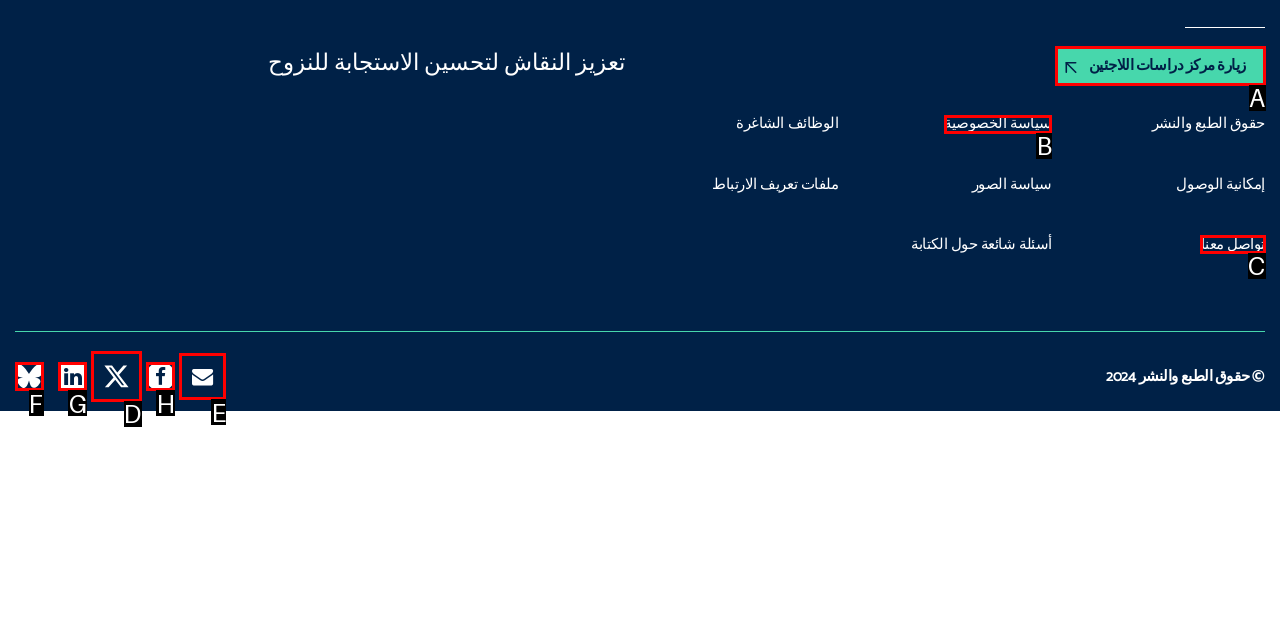Tell me the letter of the option that corresponds to the description: Streptocarpus love
Answer using the letter from the given choices directly.

None